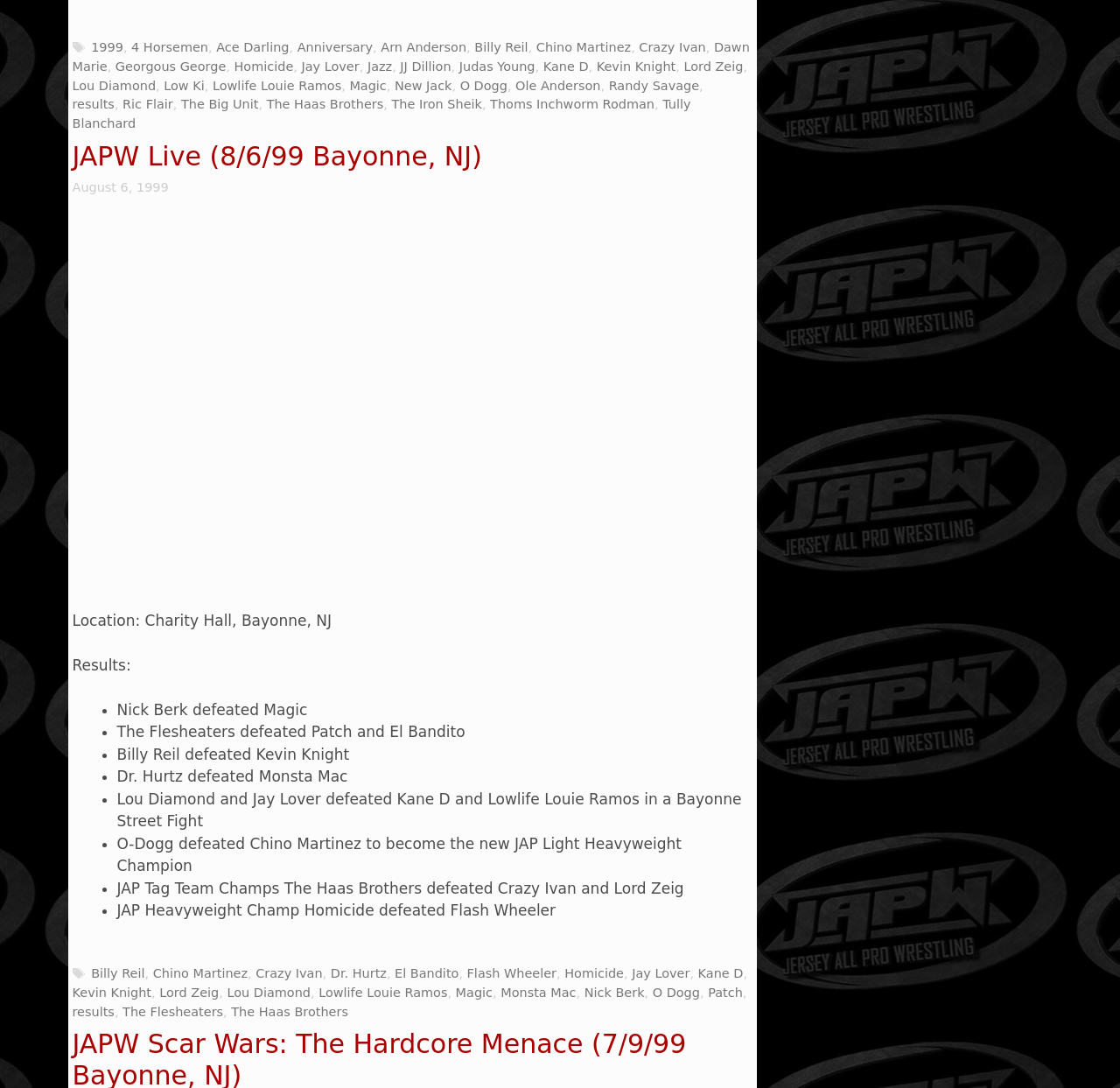Please reply to the following question using a single word or phrase: 
What is the location of the event?

Charity Hall, Bayonne, NJ